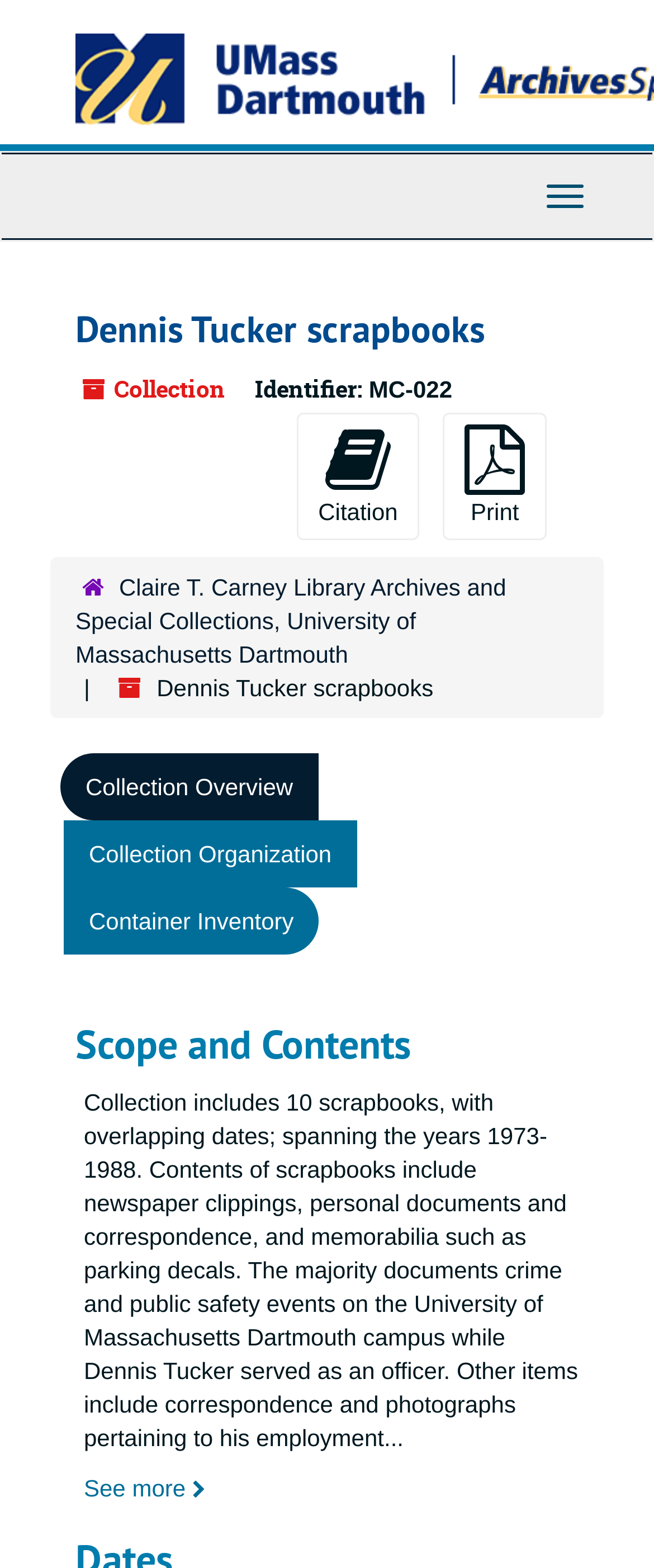Please find the bounding box coordinates of the clickable region needed to complete the following instruction: "View collection overview". The bounding box coordinates must consist of four float numbers between 0 and 1, i.e., [left, top, right, bottom].

[0.092, 0.481, 0.486, 0.523]